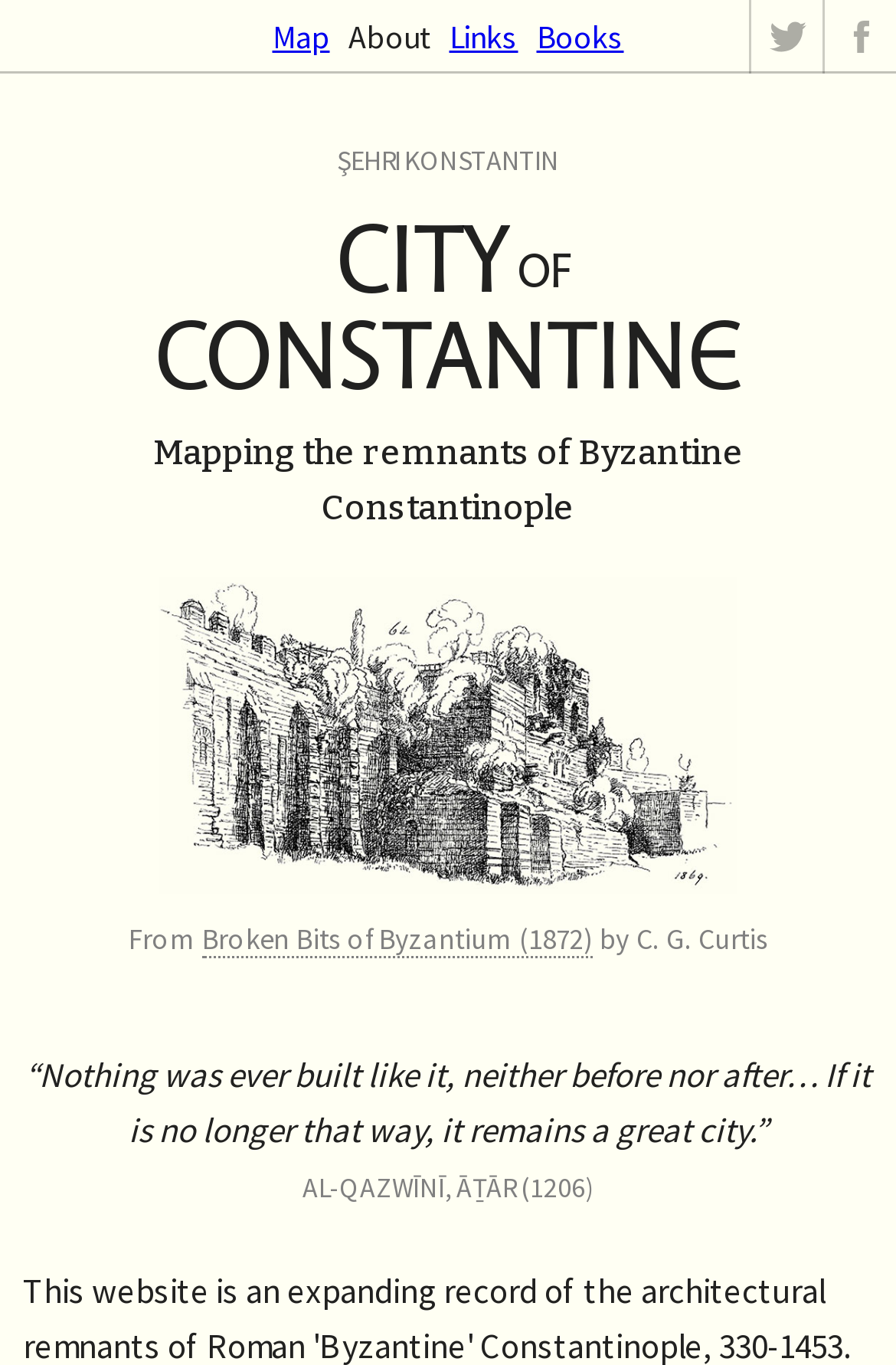Please determine the bounding box coordinates of the section I need to click to accomplish this instruction: "Explore the image".

[0.177, 0.423, 0.823, 0.656]